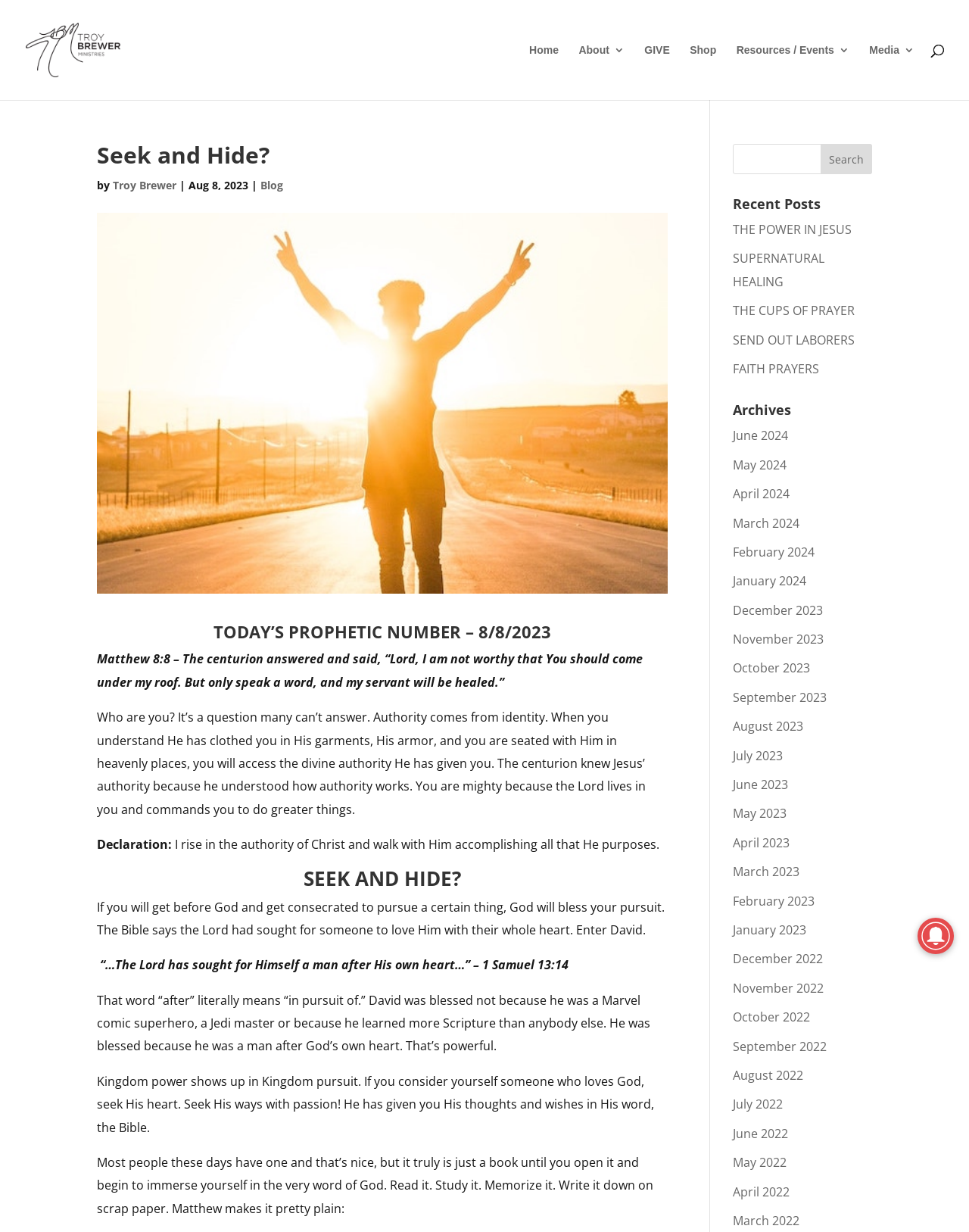Provide an in-depth description of the elements and layout of the webpage.

This webpage is from Troy Brewer Ministries, with a prominent logo and link to the ministry's homepage at the top left corner. Below the logo, there is a navigation menu with links to "Home", "About", "GIVE", "Shop", "Resources/Events", and "Media". 

The main content of the page is divided into several sections. The first section has a heading "Seek and Hide?" and a subheading "by Troy Brewer | Aug 8, 2023". Below this, there is a blog post with a prophetic number and a Bible verse from Matthew 8:8. The post discusses the importance of understanding one's identity and authority in Christ.

The next section has a heading "TODAY'S PROPHETIC NUMBER – 8/8/2023" and a Bible verse from Matthew 8:8. This section appears to be a devotional or inspirational message, encouraging readers to rise in the authority of Christ and walk with Him.

The following section has a heading "SEEK AND HIDE?" and discusses the importance of seeking God's heart and pursuing Him with passion. There are several paragraphs of text, including a Bible verse from 1 Samuel 13:14.

On the right side of the page, there is a search bar with a button labeled "Search". Below this, there is a section with a heading "Recent Posts" that lists several links to recent blog posts. Further down, there is a section with a heading "Archives" that lists links to blog posts from various months and years.

At the bottom of the page, there is a small image, but its content is not described.